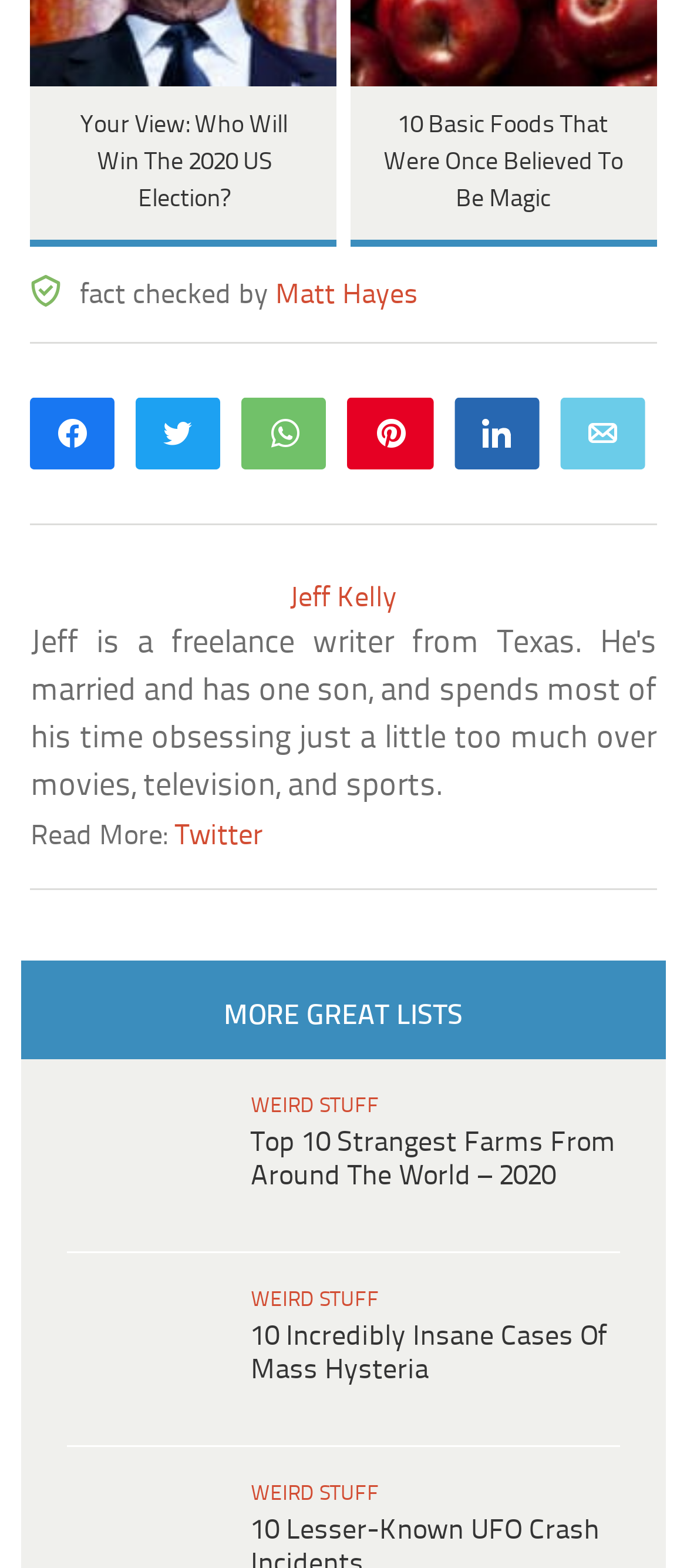Please specify the bounding box coordinates of the area that should be clicked to accomplish the following instruction: "Explore 10 Incredibly Insane Cases Of Mass Hysteria". The coordinates should consist of four float numbers between 0 and 1, i.e., [left, top, right, bottom].

[0.365, 0.843, 0.883, 0.884]